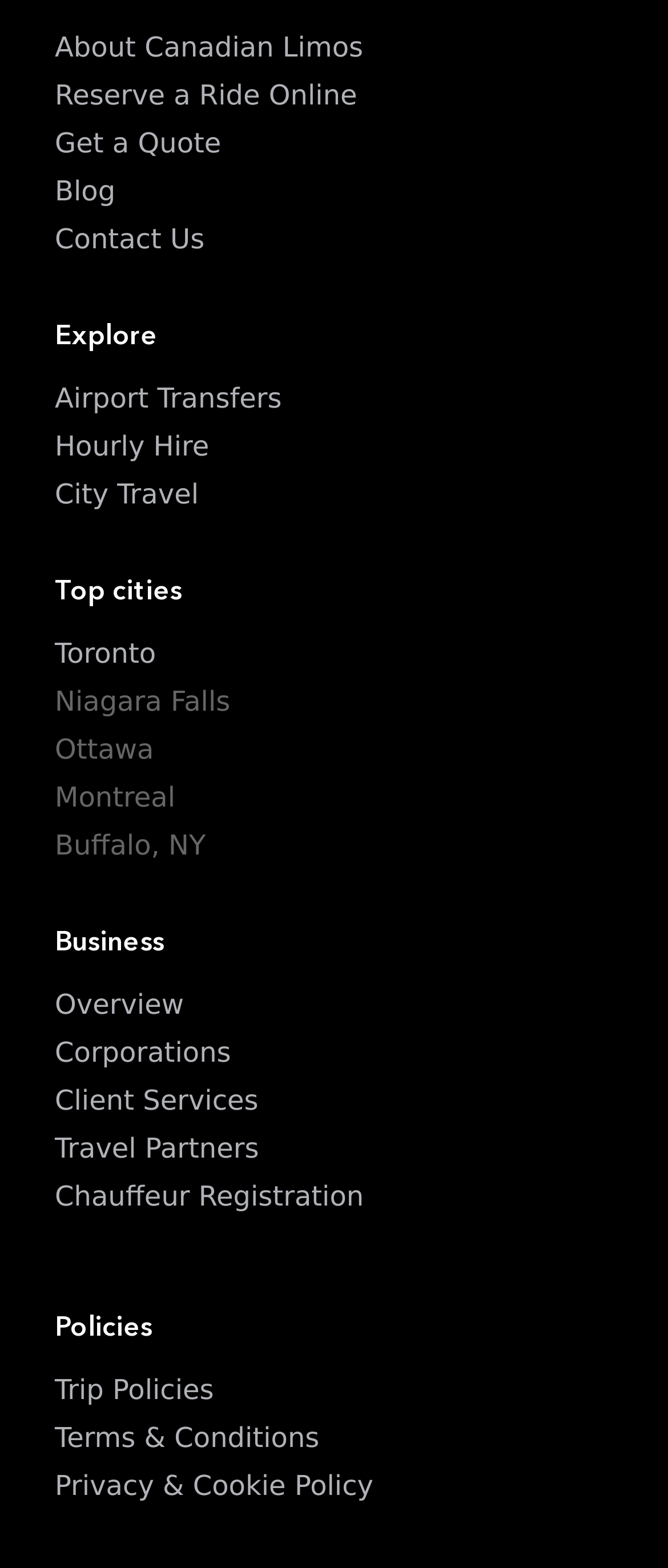How many hourly hire options are available?
Based on the visual information, provide a detailed and comprehensive answer.

I looked at the hourly hire section and found that there is only one option listed, which is 'Hourly Hire', a link.